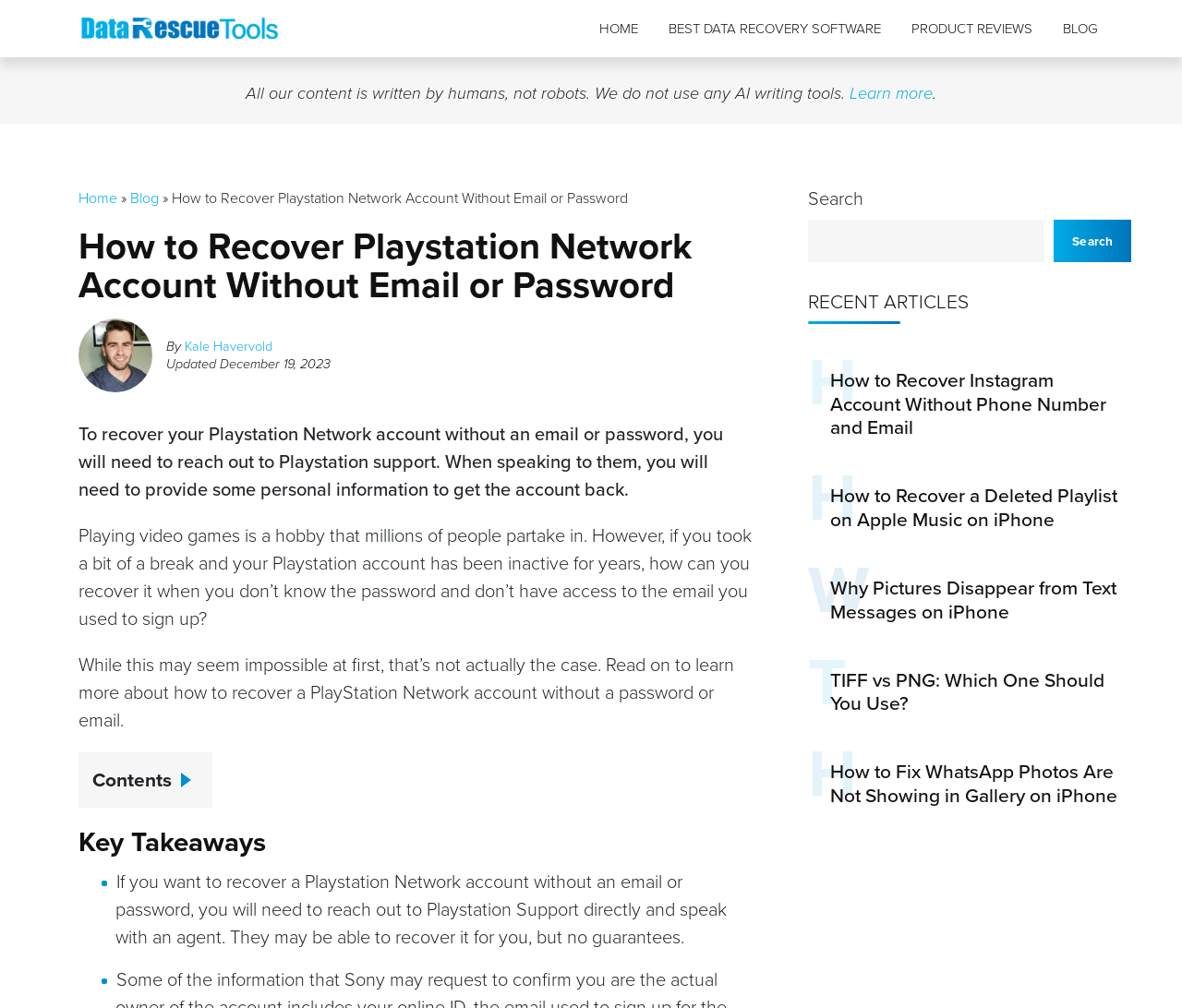Please identify the bounding box coordinates of the element that needs to be clicked to perform the following instruction: "Contact Playstation support".

[0.066, 0.416, 0.612, 0.499]